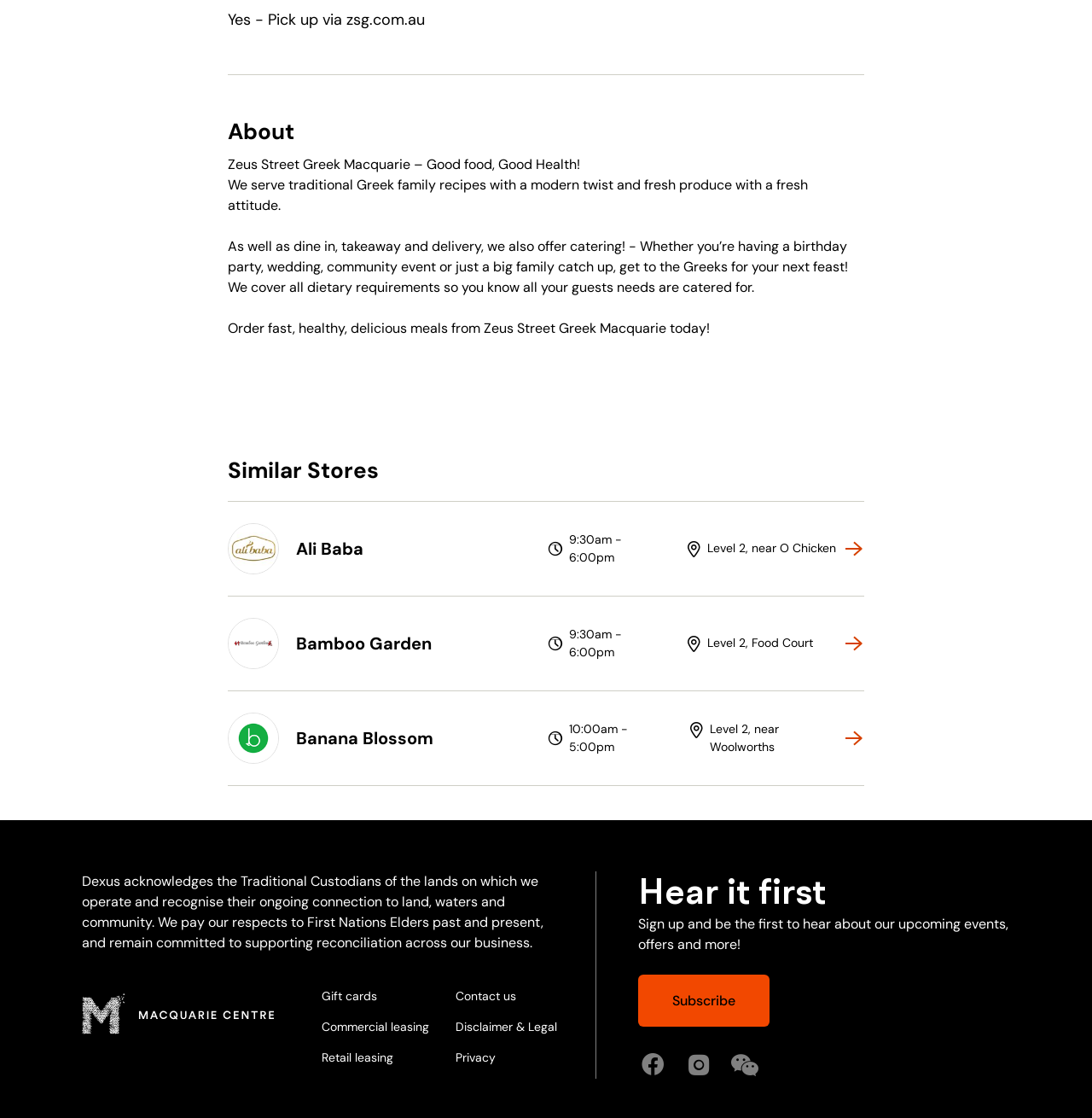Using the information in the image, give a detailed answer to the following question: What is the name of the Greek restaurant?

The name of the Greek restaurant can be found in the StaticText element with the text 'Zeus Street Greek Macquarie – Good food, Good Health!' which is located at the top of the webpage.